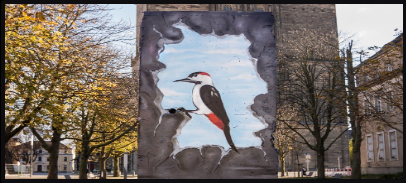What is the significance of the artwork?
Answer with a single word or phrase, using the screenshot for reference.

Commemorating the 20th anniversary of the fall of the Berlin Wall